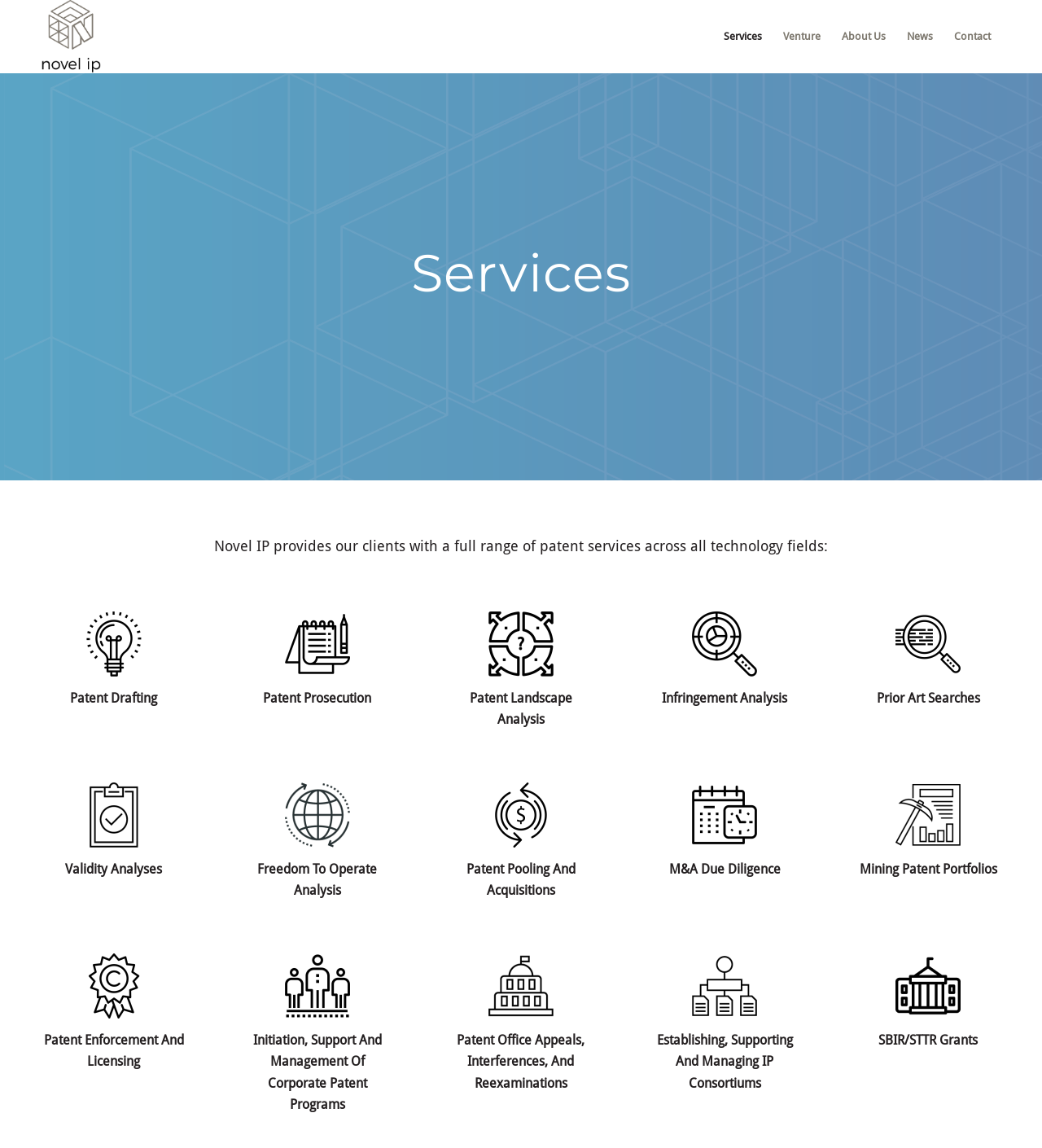Generate a comprehensive description of the webpage content.

The webpage is about the services offered by Novel IP, a company that provides patent services across all technology fields. At the top of the page, there is a logo of Novel IP, which is an image with the text "Novel IP" next to it. Below the logo, there is a navigation menu with links to different sections of the website, including "Services", "Venture", "About Us", "News", and "Contact".

The main content of the page is divided into two sections. The first section has a heading that reads "Services" and provides a brief introduction to the services offered by Novel IP. Below the introduction, there are several sections, each describing a specific service offered by the company. These services include Patent Drafting, Patent Prosecution, Patent Landscape Analysis, Infringement Analysis, Prior Art Searches, and several others. Each service is accompanied by a small image and a brief description.

The services are arranged in a grid-like pattern, with three services per row. The images are small and rectangular, and they are placed to the left of the corresponding service descriptions. The descriptions are short paragraphs that provide an overview of each service.

Overall, the webpage is well-organized and easy to navigate, with clear headings and concise descriptions of the services offered by Novel IP.